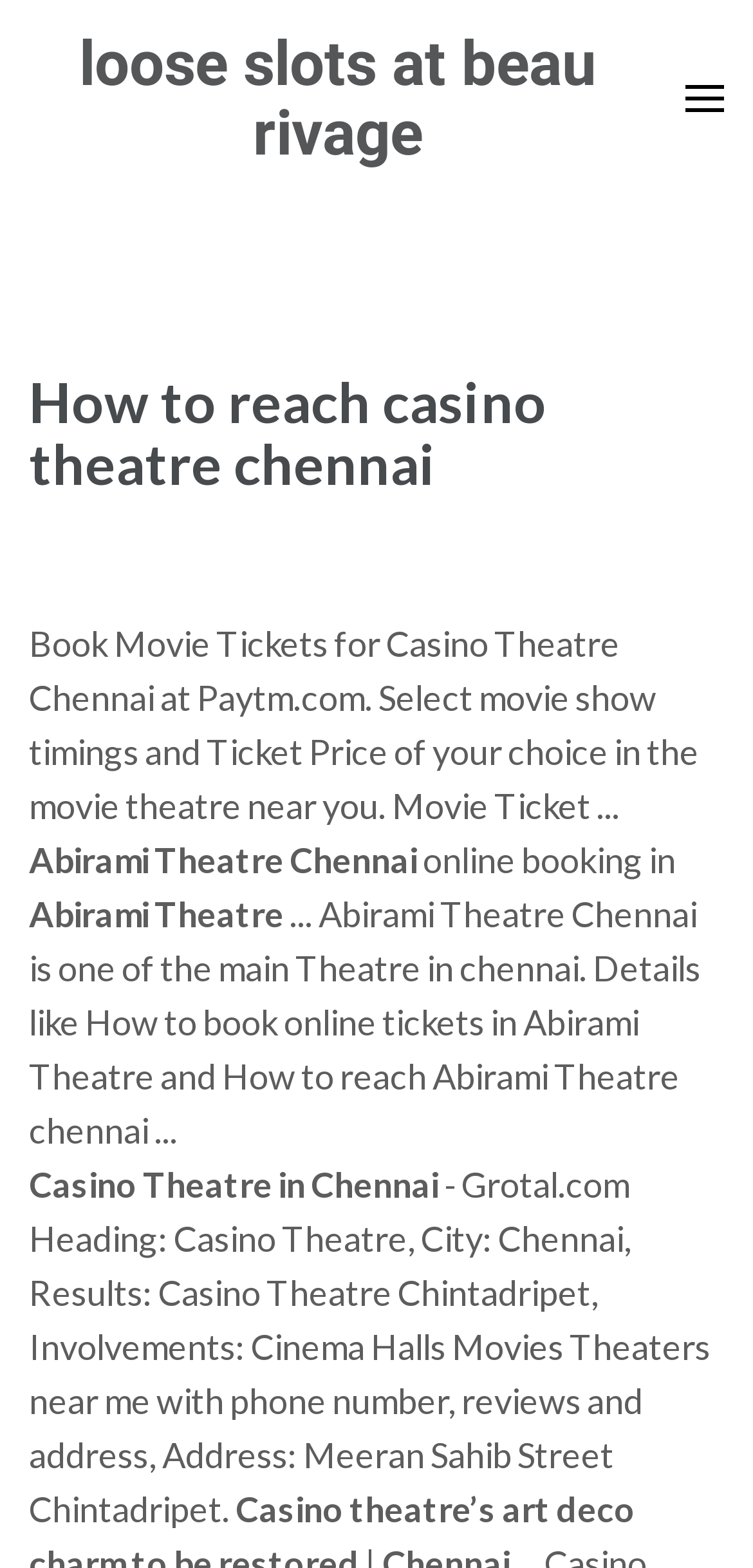Please identify the primary heading on the webpage and return its text.

How to reach casino theatre chennai